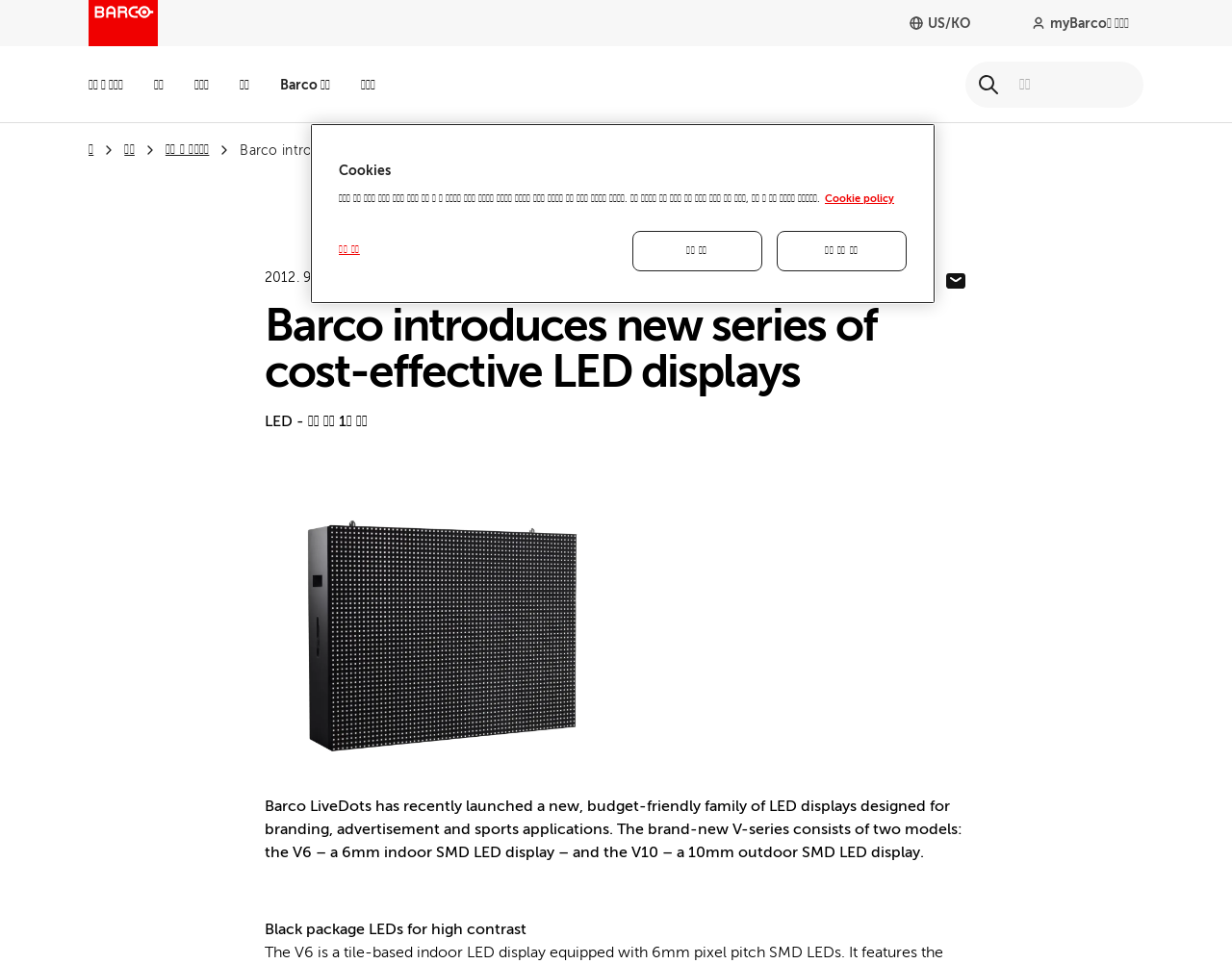Please provide a comprehensive response to the question based on the details in the image: What is the resolution of the V6 LED display?

The StaticText element describes the V-series LED displays, including the V6, which is a 6mm indoor SMD LED display.